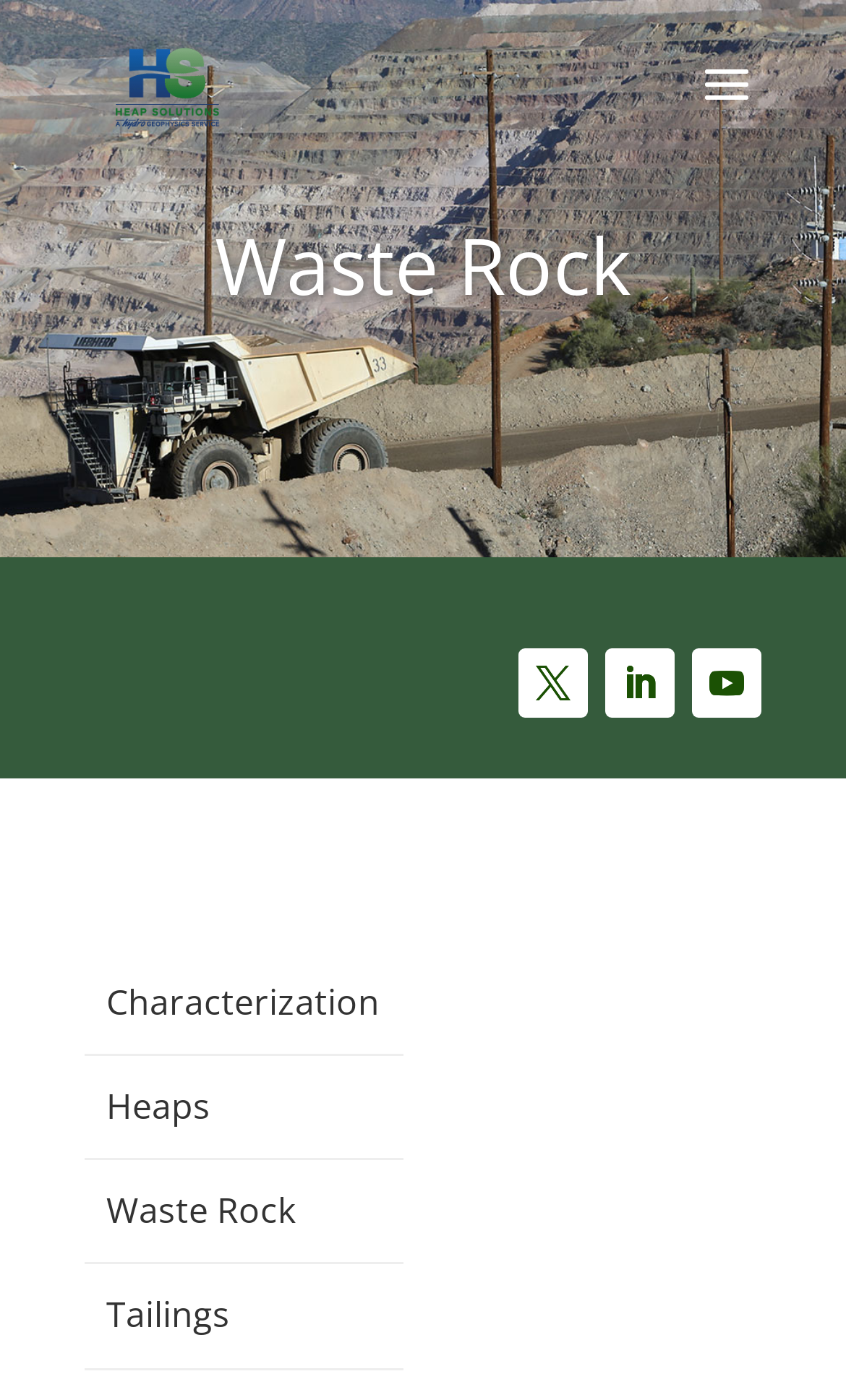Using the provided description Follow, find the bounding box coordinates for the UI element. Provide the coordinates in (top-left x, top-left y, bottom-right x, bottom-right y) format, ensuring all values are between 0 and 1.

[0.715, 0.463, 0.797, 0.512]